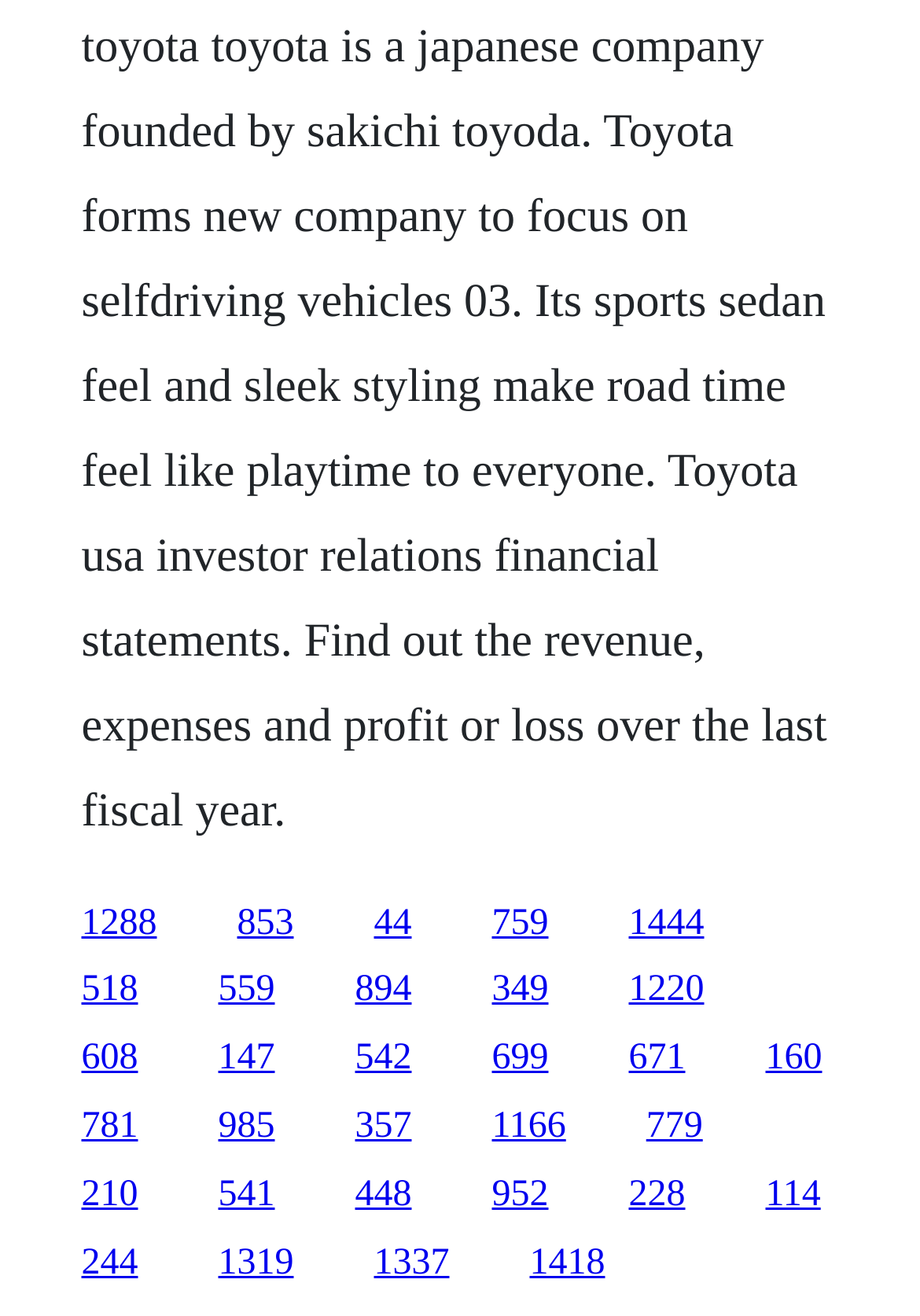Identify the coordinates of the bounding box for the element described below: "44". Return the coordinates as four float numbers between 0 and 1: [left, top, right, bottom].

[0.406, 0.686, 0.447, 0.716]